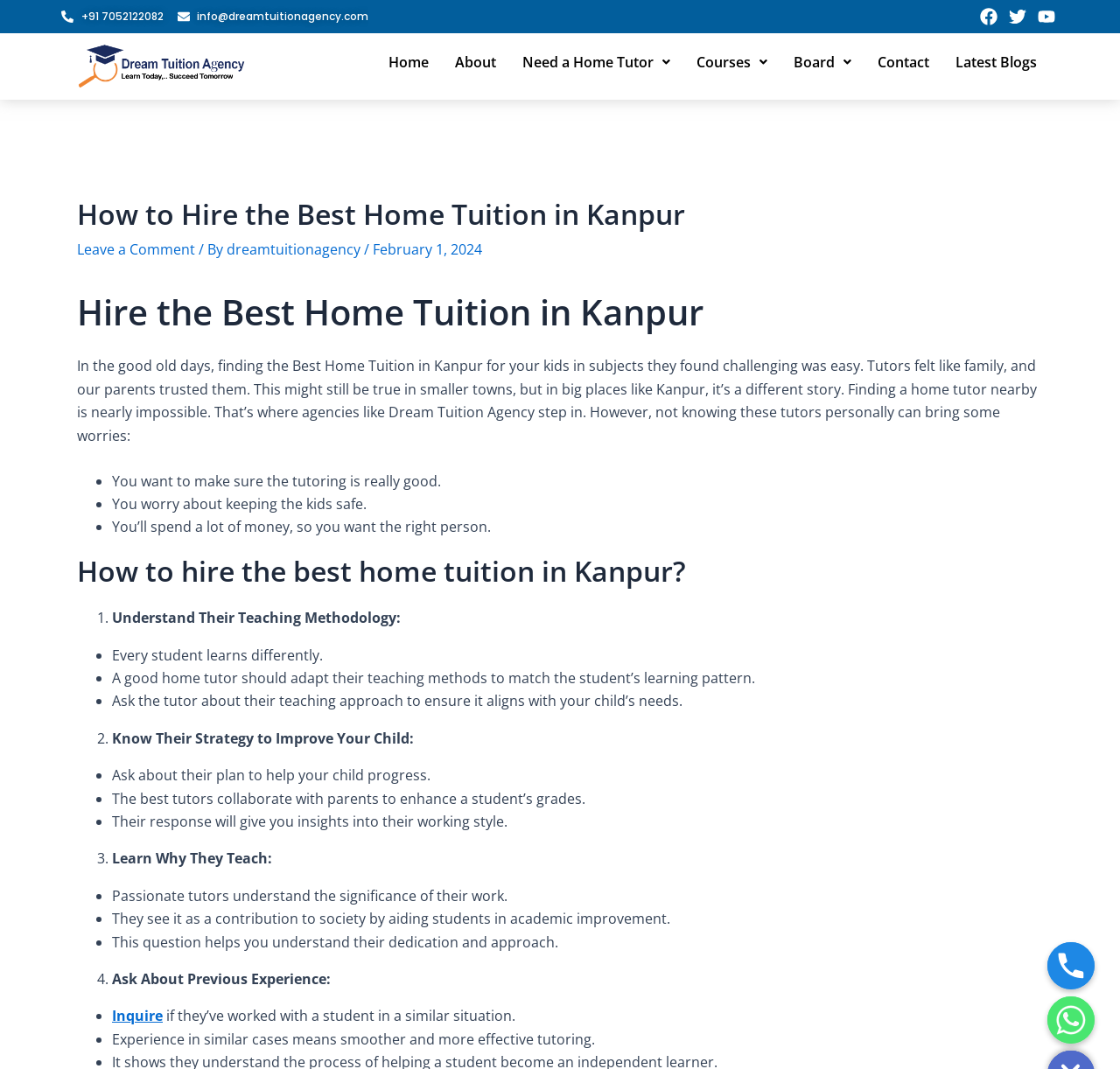What is the concern mentioned about finding a home tutor in big cities like Kanpur?
Provide a short answer using one word or a brief phrase based on the image.

It’s nearly impossible